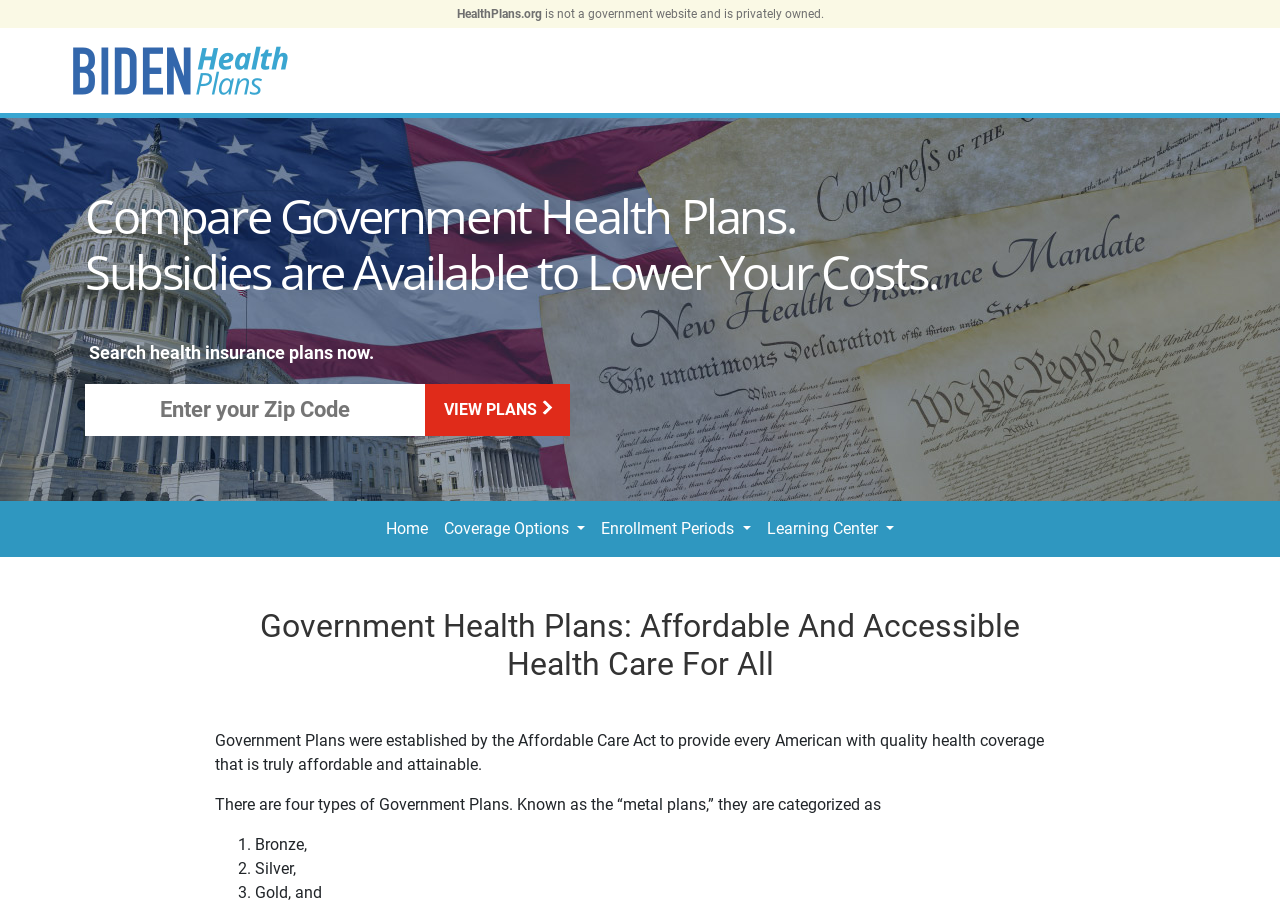Give a one-word or short phrase answer to the question: 
What is required to search for health insurance plans?

Zip Code